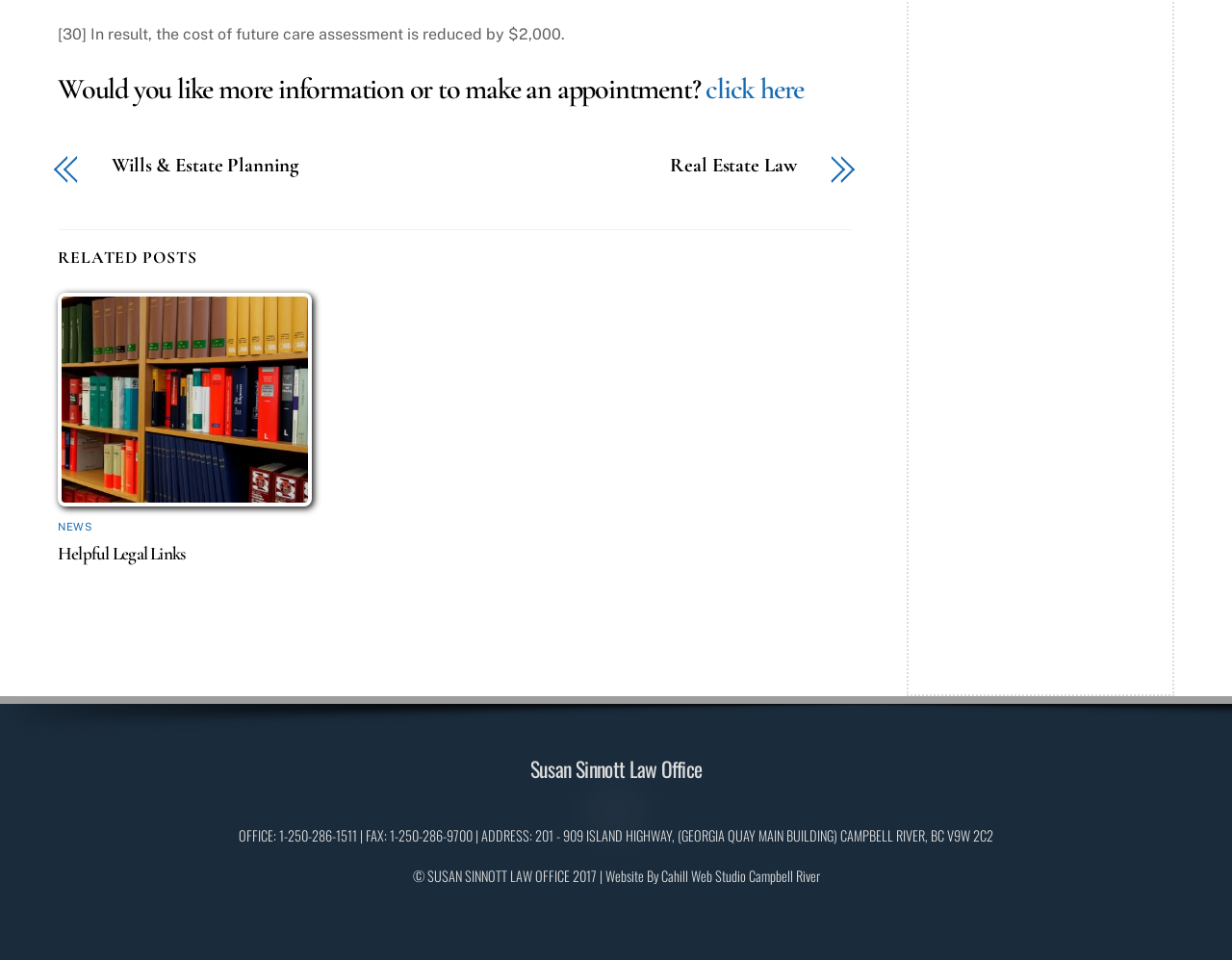Using the information in the image, give a comprehensive answer to the question: 
What is the law office's phone number?

I found the phone number in the footer section of the webpage, where the office's contact information is listed.